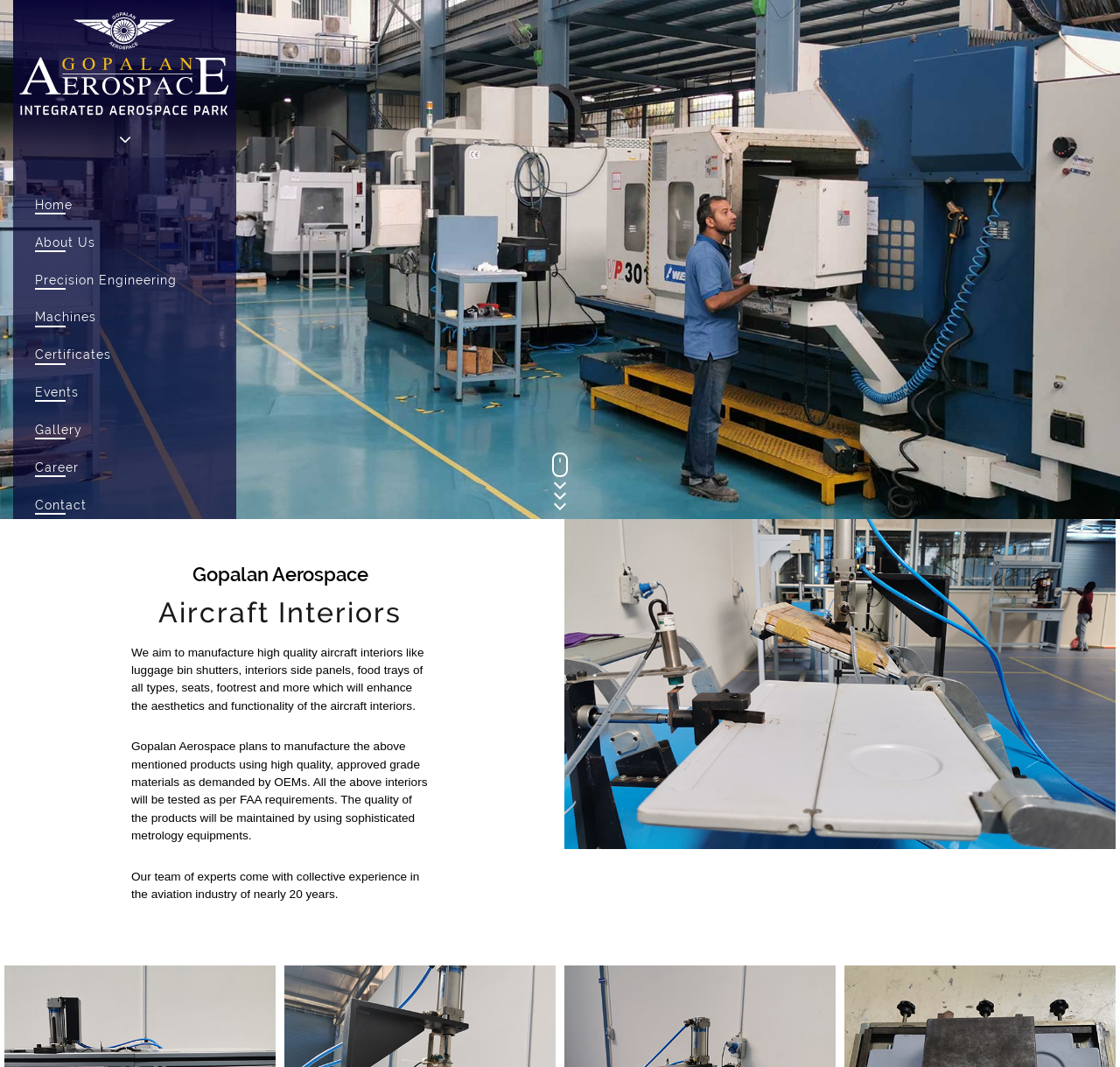Explain the webpage in detail, including its primary components.

The webpage is about Gopalan Aerospace, a company that specializes in the defense and aerospace industry. At the top of the page, there is a logo image accompanied by a heading that reads "Aircraft Interiors - Gopalan Aerospace". Below the logo, there is a horizontal tab list with seven tabs: Home, About Us, Precision Engineering, Machines, Certificates, Events, and Gallery, each with a corresponding link.

On the left side of the page, there is a large image that spans from the top to about halfway down the page. Above this image, there are three headings: "Gopalan Aerospace" and "Aircraft Interiors" which are stacked on top of each other, and a paragraph of text that describes the company's vision to manufacture high-quality aircraft interiors.

Below the image, there are three paragraphs of text that provide more information about the company's plans and expertise. The first paragraph explains that the company aims to manufacture aircraft interiors using high-quality materials and testing them according to FAA requirements. The second paragraph mentions that the company's team of experts has collective experience of nearly 20 years in the aviation industry. The third paragraph is not explicitly mentioned in the accessibility tree, but it likely continues to describe the company's capabilities and goals.

On the right side of the page, there is another image that takes up about half of the page's width and height.